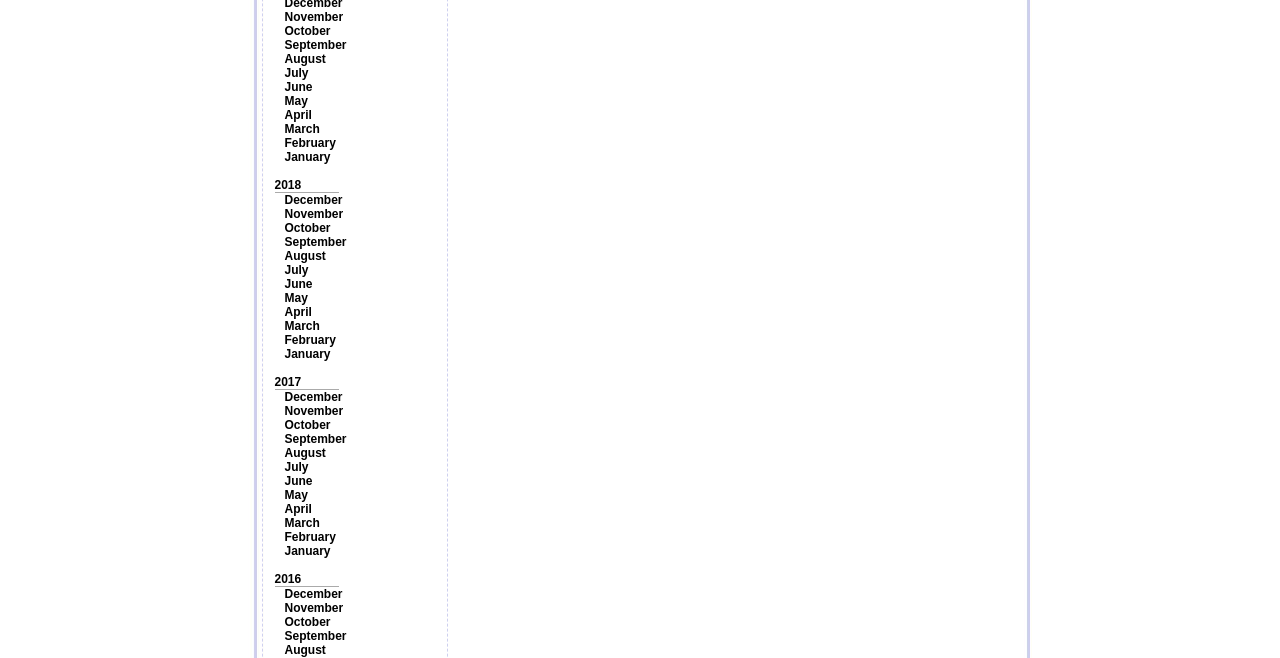Please identify the bounding box coordinates of the element's region that I should click in order to complete the following instruction: "Explore August 2017". The bounding box coordinates consist of four float numbers between 0 and 1, i.e., [left, top, right, bottom].

[0.222, 0.678, 0.255, 0.699]